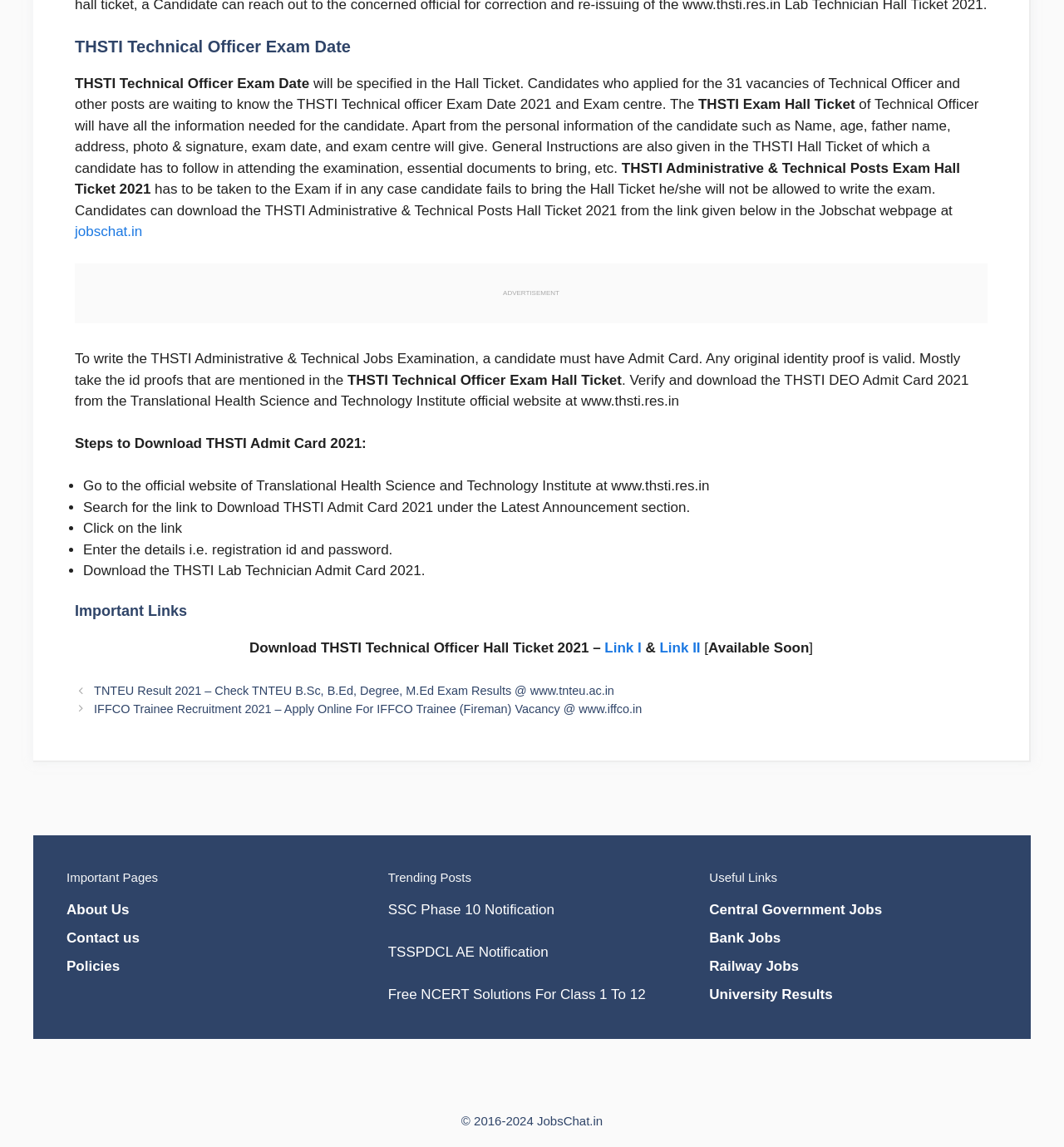Please locate the bounding box coordinates of the element that needs to be clicked to achieve the following instruction: "Go to the official website of Translational Health Science and Technology Institute". The coordinates should be four float numbers between 0 and 1, i.e., [left, top, right, bottom].

[0.078, 0.417, 0.667, 0.431]